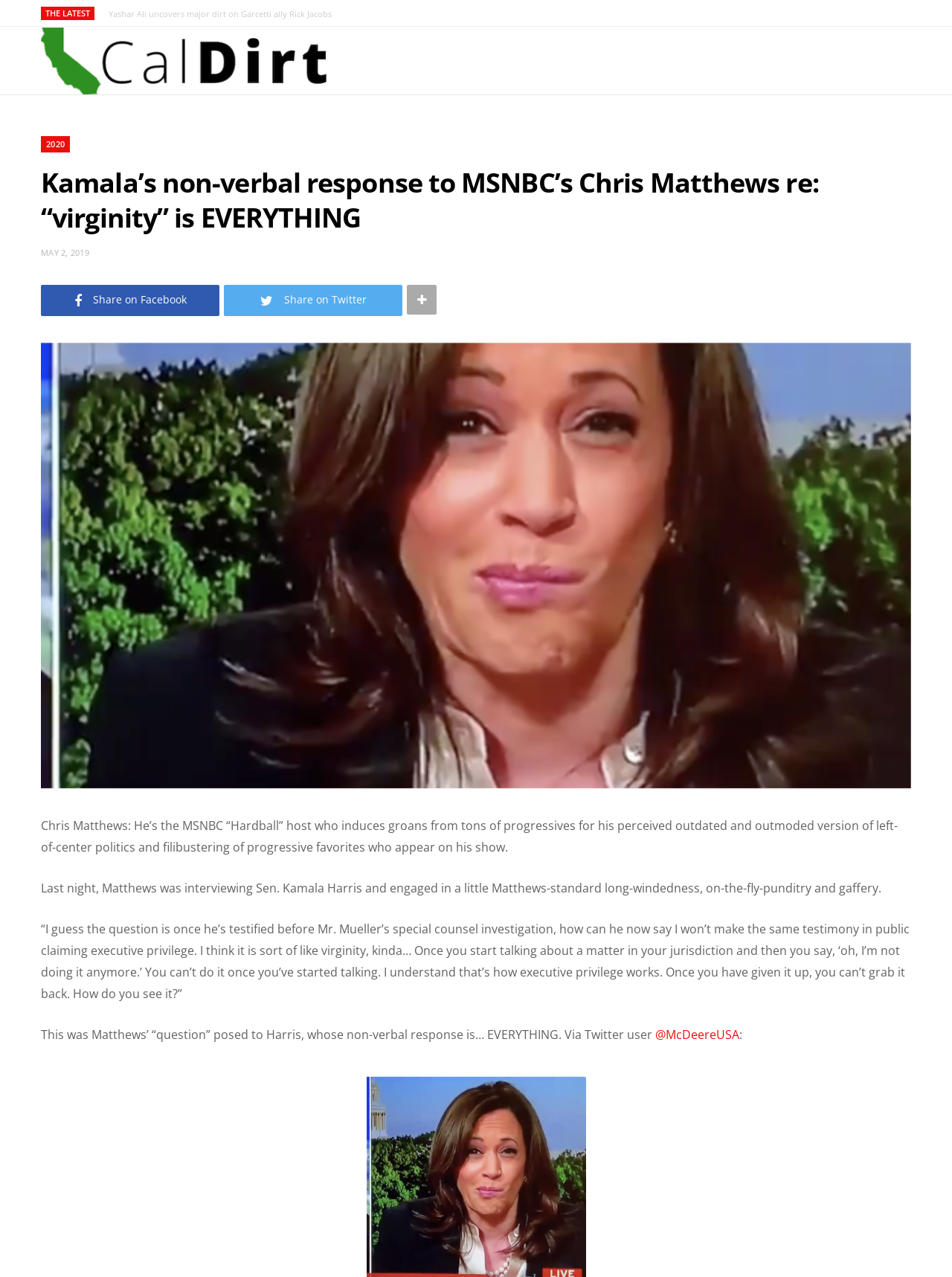Answer succinctly with a single word or phrase:
What is the date of the article?

MAY 2, 2019